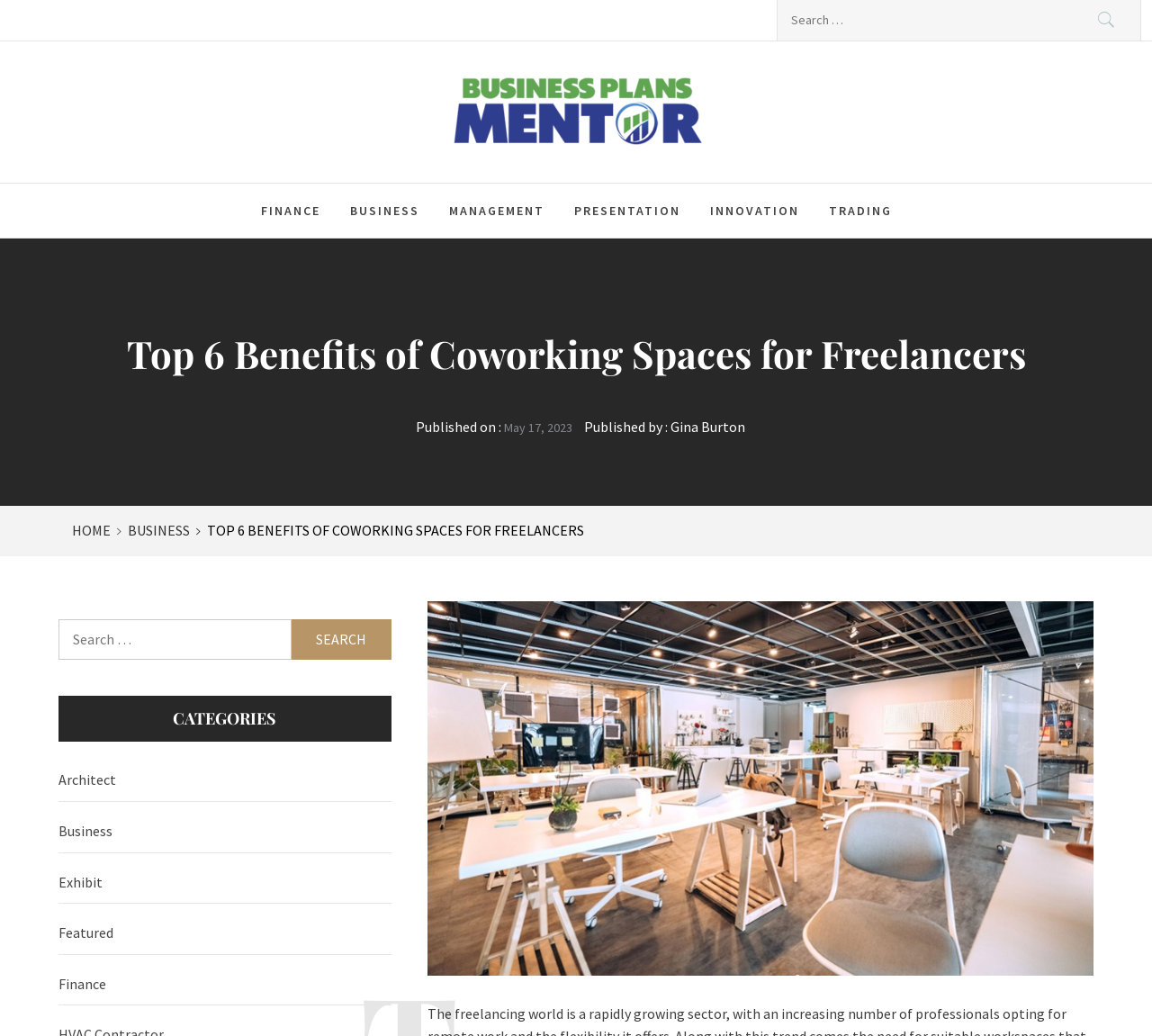Locate the bounding box coordinates of the clickable area to execute the instruction: "Visit Business Plans Mentor homepage". Provide the coordinates as four float numbers between 0 and 1, represented as [left, top, right, bottom].

[0.382, 0.067, 0.761, 0.123]